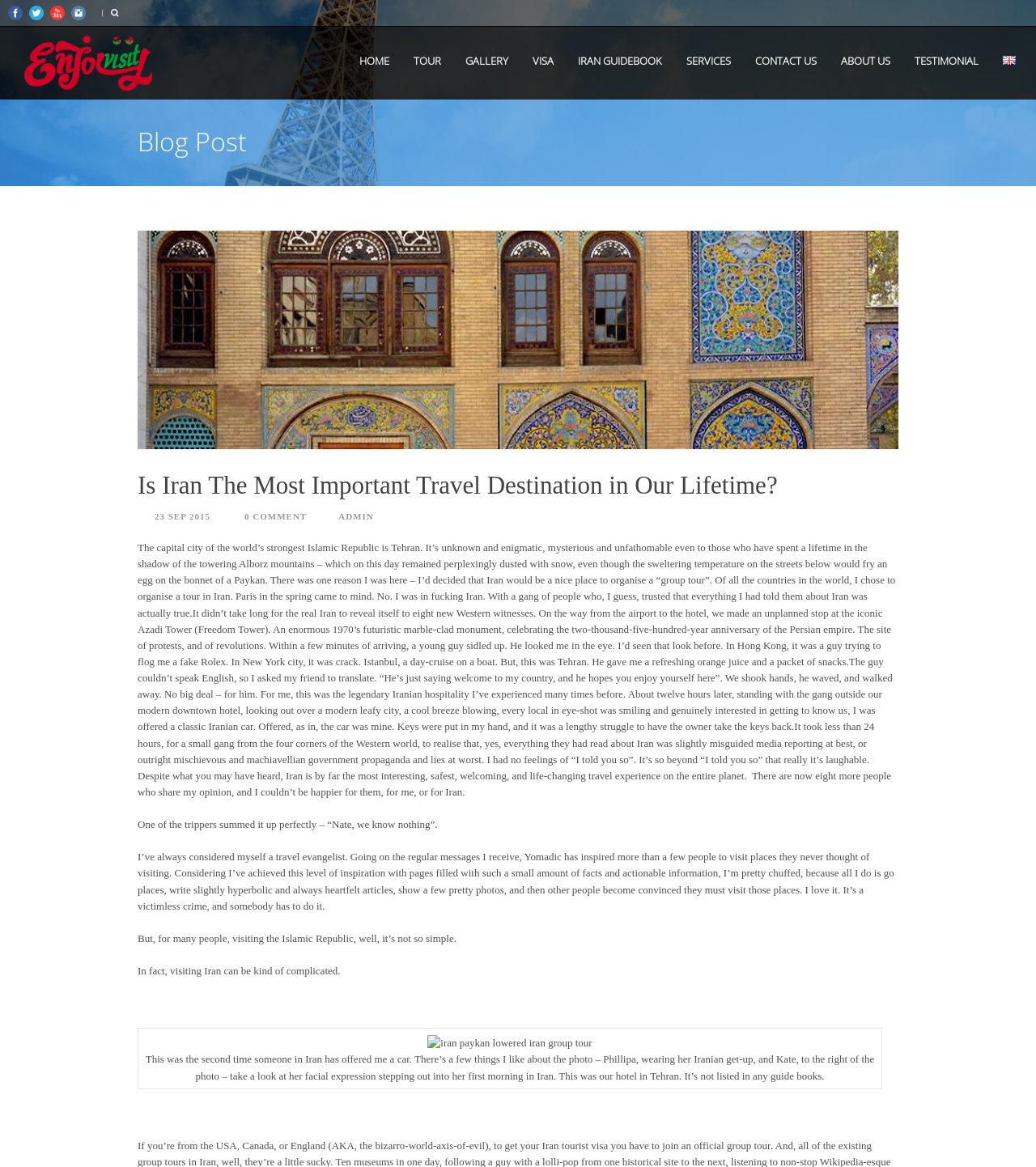Locate the bounding box of the UI element based on this description: "23 Sep 2015". Provide four float numbers between 0 and 1 as [left, top, right, bottom].

[0.149, 0.438, 0.203, 0.447]